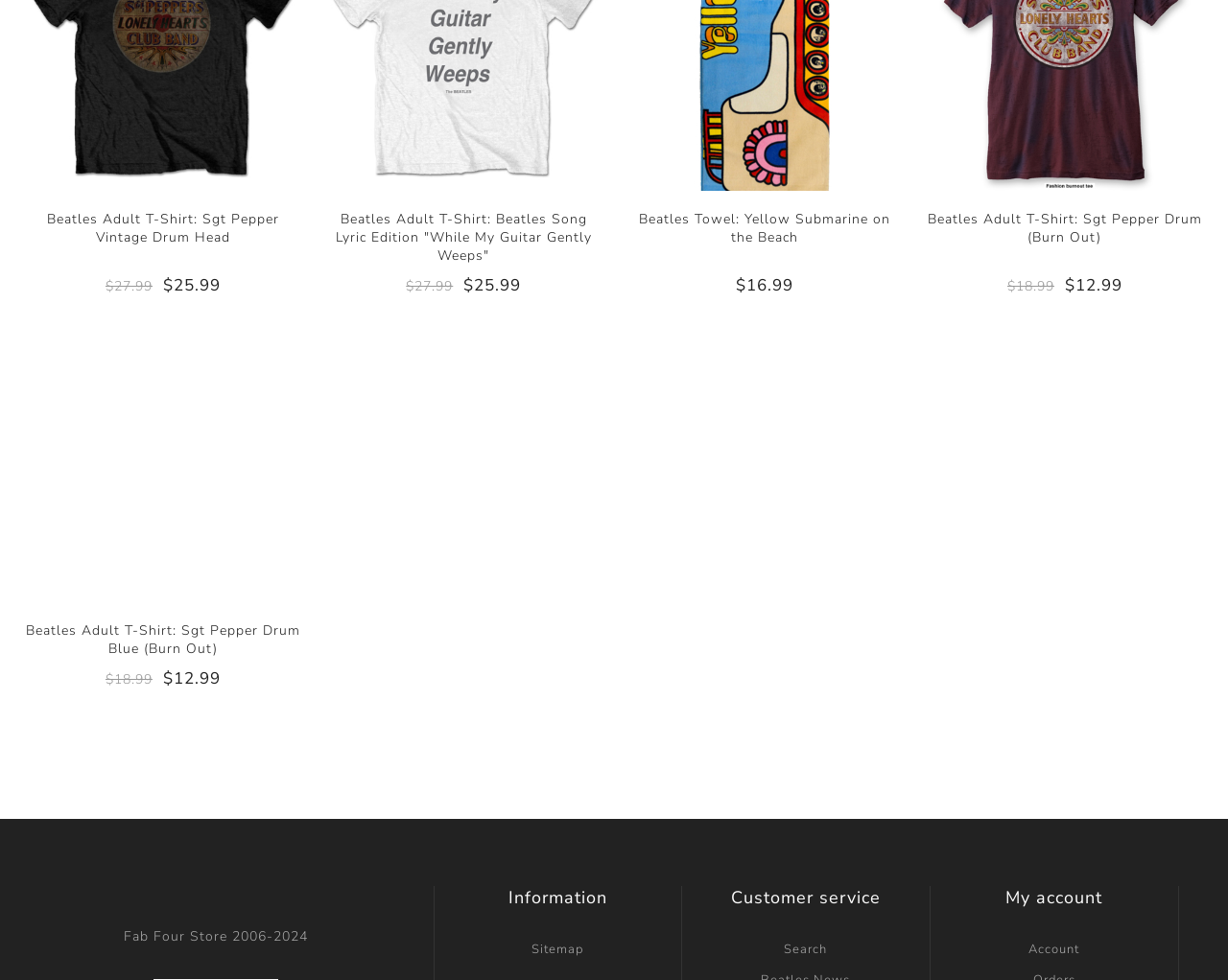Locate the bounding box coordinates of the clickable region necessary to complete the following instruction: "View Beatles Adult T-Shirt: Sgt Pepper Vintage Drum Head details". Provide the coordinates in the format of four float numbers between 0 and 1, i.e., [left, top, right, bottom].

[0.02, 0.192, 0.246, 0.229]